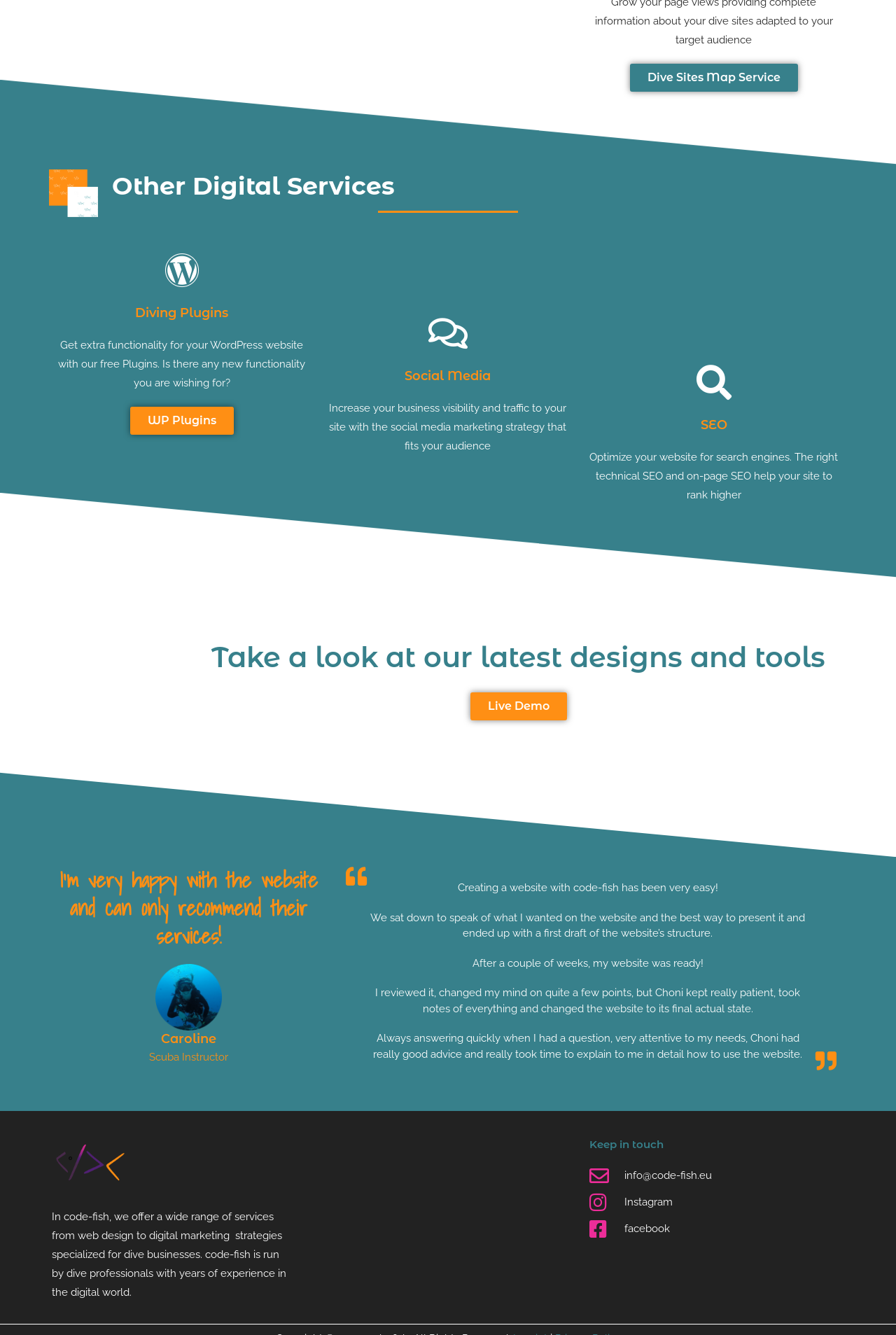Identify the bounding box coordinates for the region to click in order to carry out this instruction: "Read 'dive instructor review'". Provide the coordinates using four float numbers between 0 and 1, formatted as [left, top, right, bottom].

[0.174, 0.742, 0.248, 0.751]